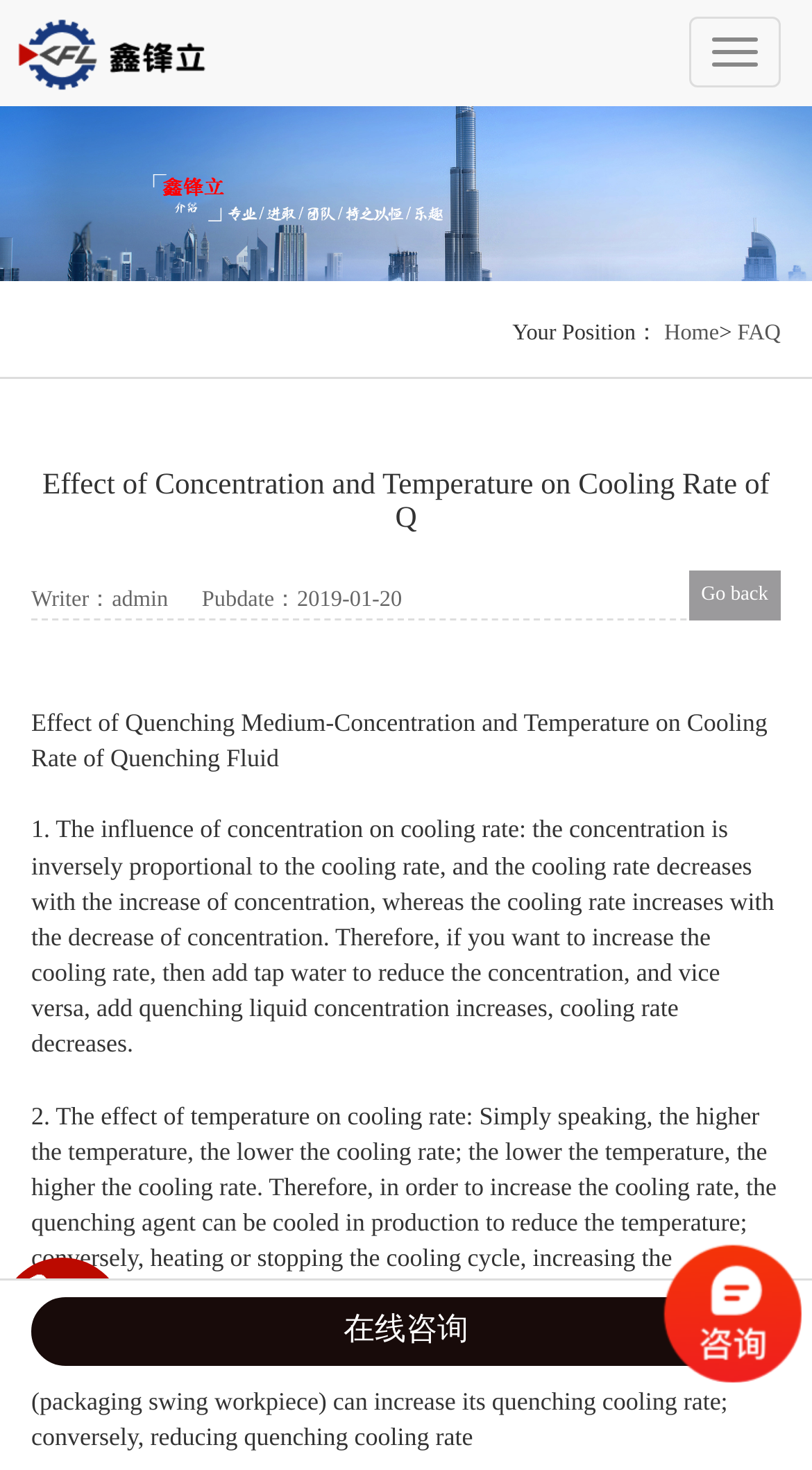What is the effect of increasing concentration on cooling rate?
Use the image to give a comprehensive and detailed response to the question.

I read the text in the StaticText element with the text '1. The influence of concentration on cooling rate: the concentration is inversely proportional to the cooling rate, and the cooling rate decreases with the increase of concentration...' which has a bounding box coordinate of [0.038, 0.554, 0.953, 0.72]. This text explains that increasing concentration decreases the cooling rate.